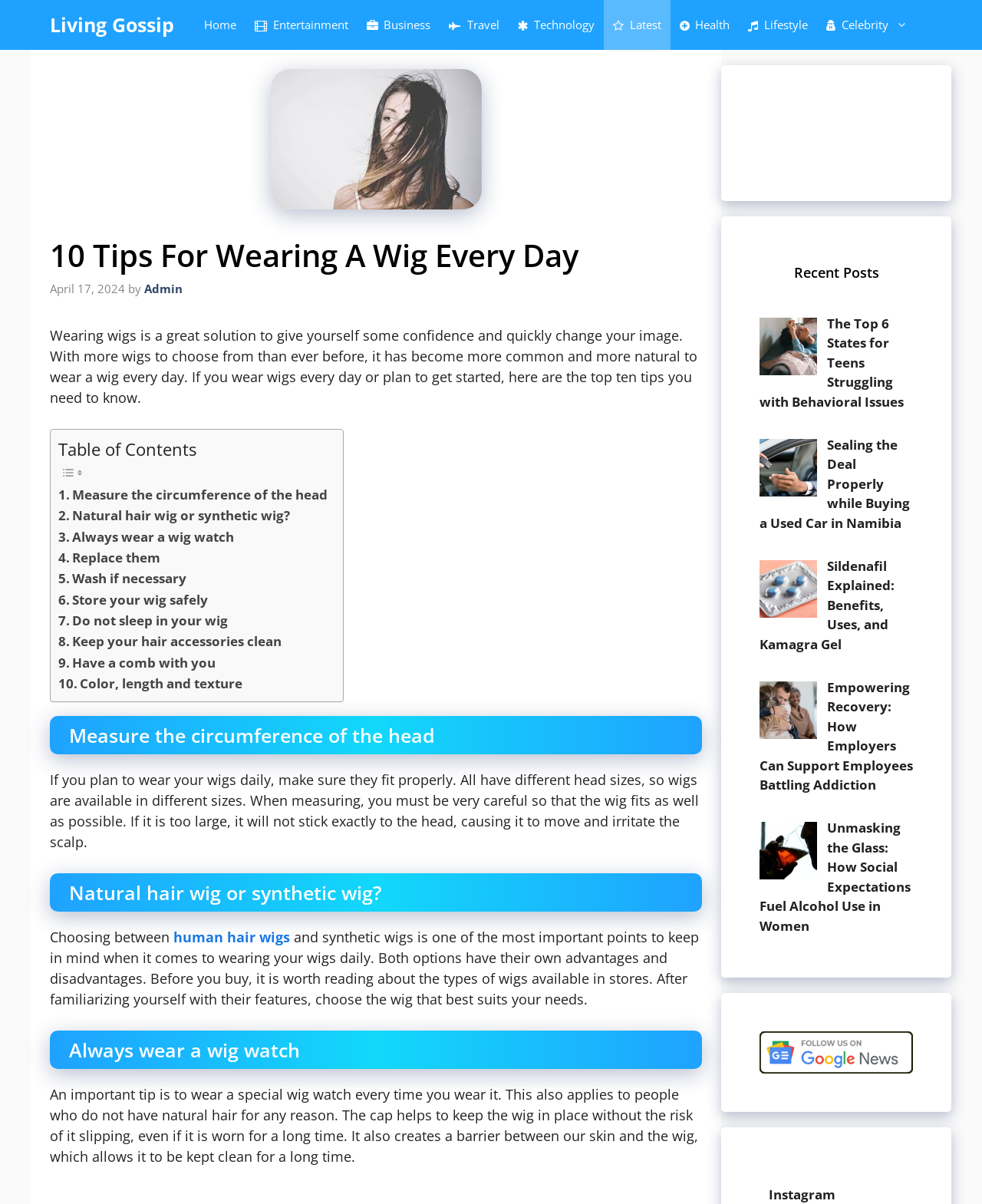Determine the bounding box coordinates for the area that should be clicked to carry out the following instruction: "Click on the 'Home' link".

[0.198, 0.0, 0.25, 0.041]